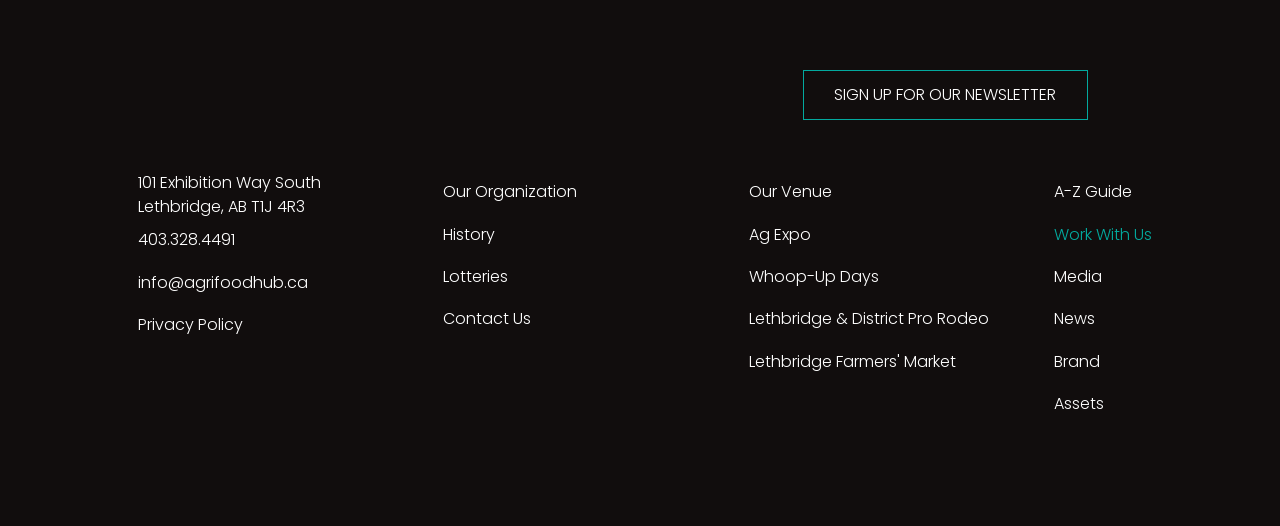Kindly determine the bounding box coordinates for the area that needs to be clicked to execute this instruction: "Call 403.328.4491".

[0.1, 0.417, 0.299, 0.497]